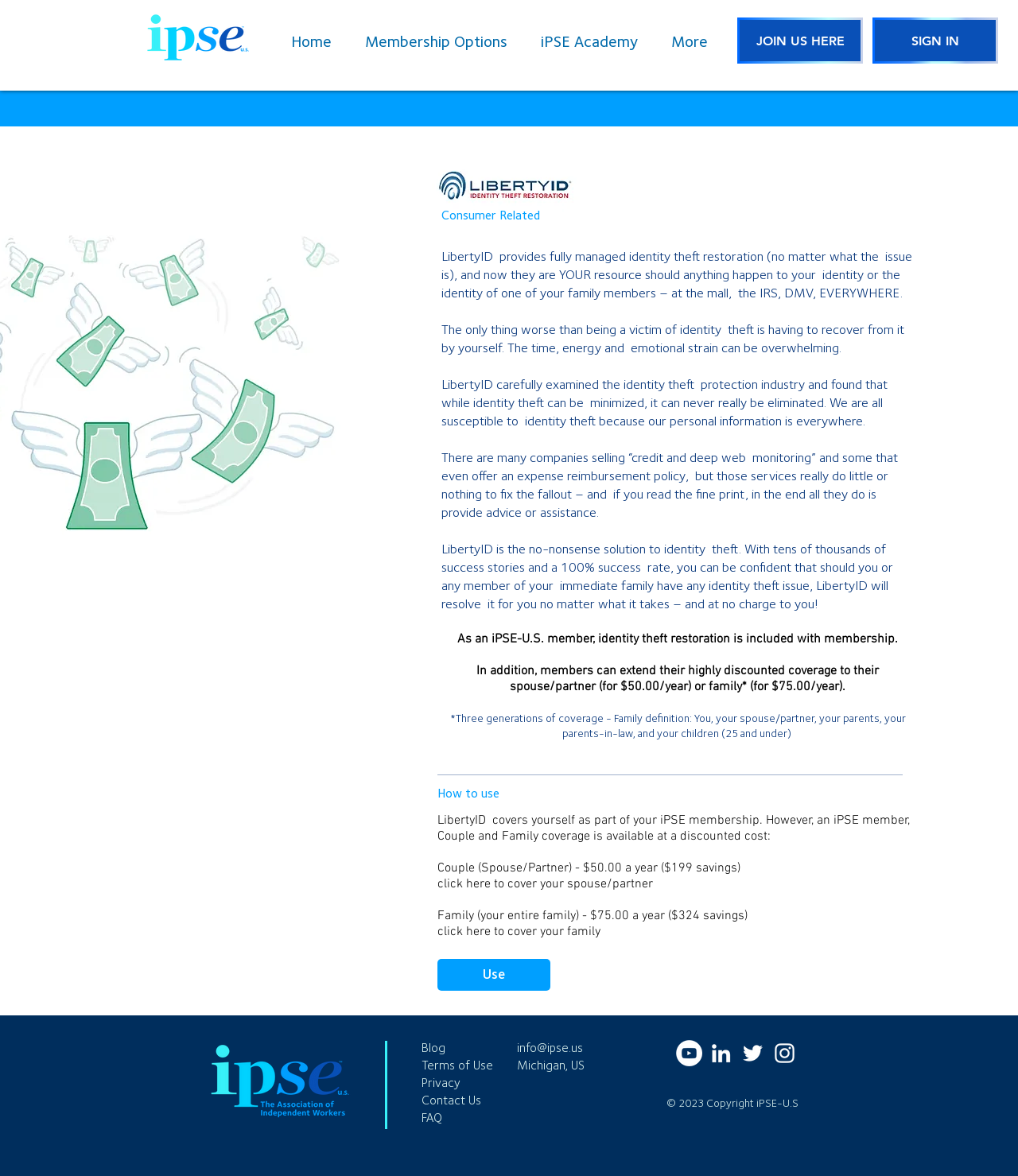How many types of coverage are available for family members? Observe the screenshot and provide a one-word or short phrase answer.

Three